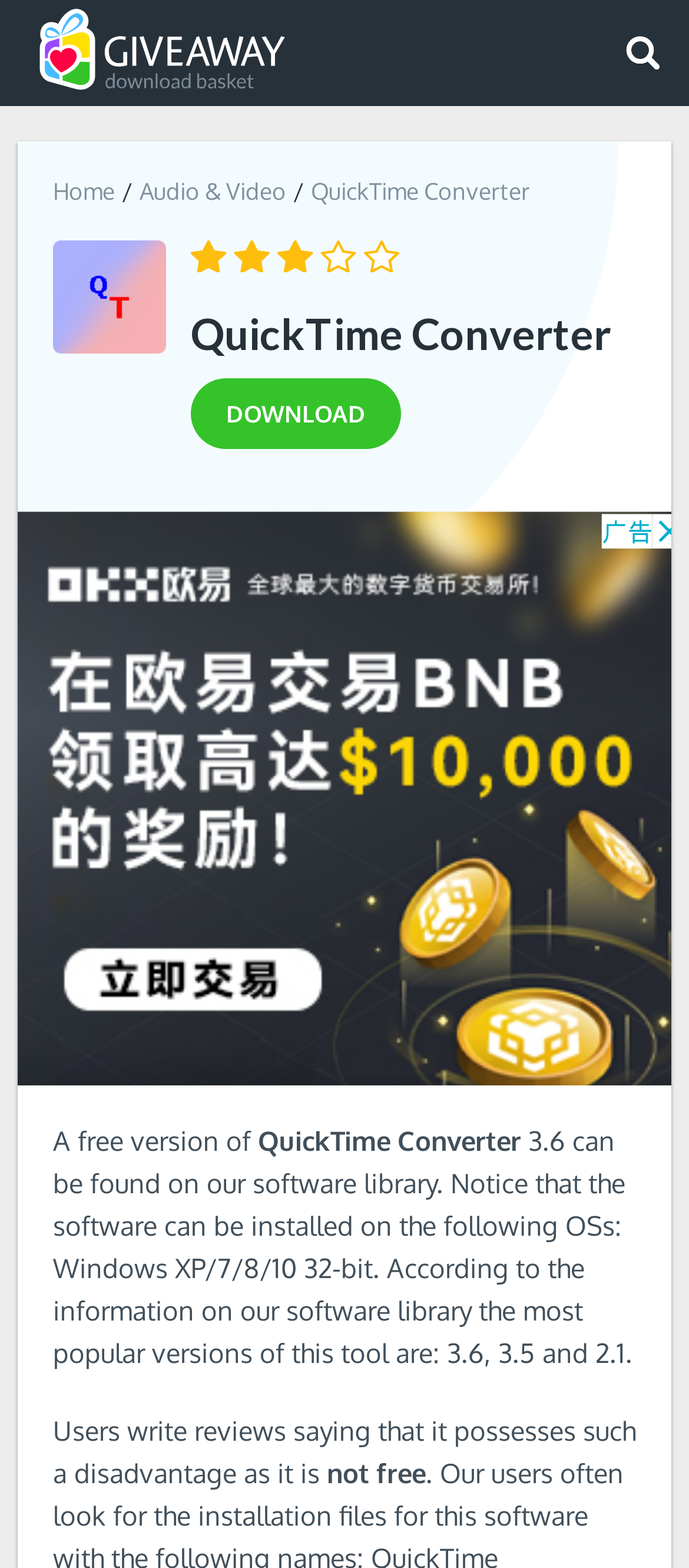Please provide a short answer using a single word or phrase for the question:
What is the disadvantage of the software mentioned by users?

not free